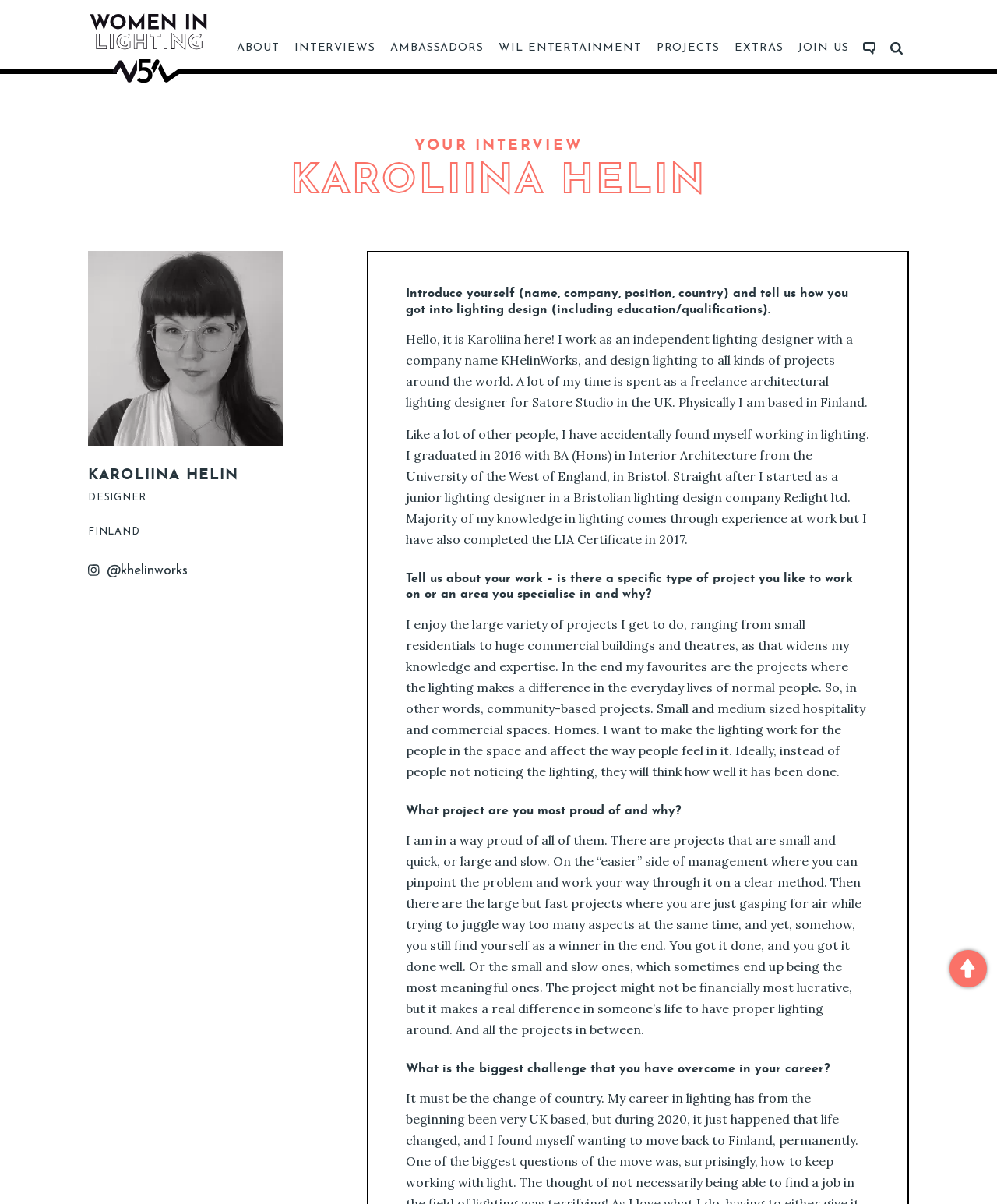What is the name of the company mentioned in the interview?
Based on the image, give a concise answer in the form of a single word or short phrase.

KHelinWorks